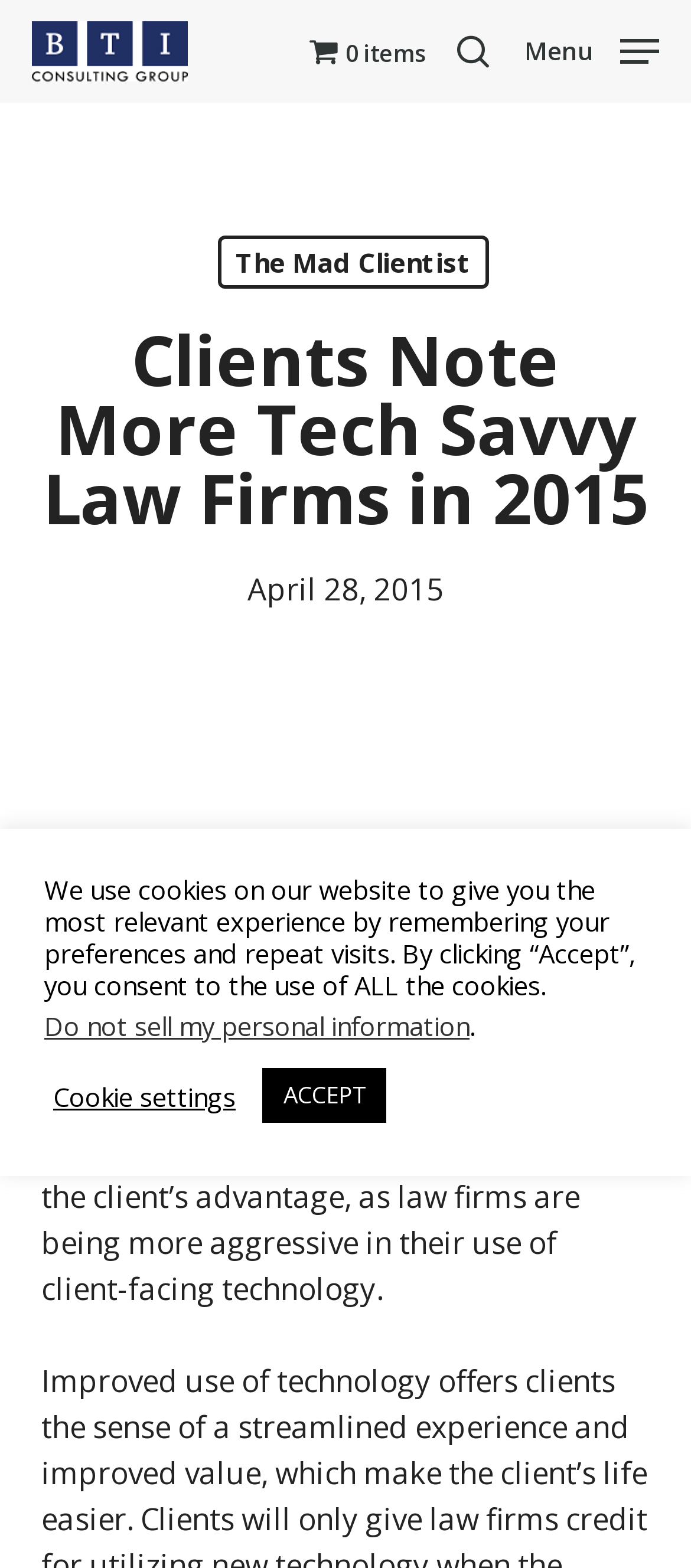What is the name of the consulting group?
Please respond to the question thoroughly and include all relevant details.

I found the name of the consulting group by looking at the link element that says 'The BTI Consulting Group' which is located at the top left corner of the webpage.